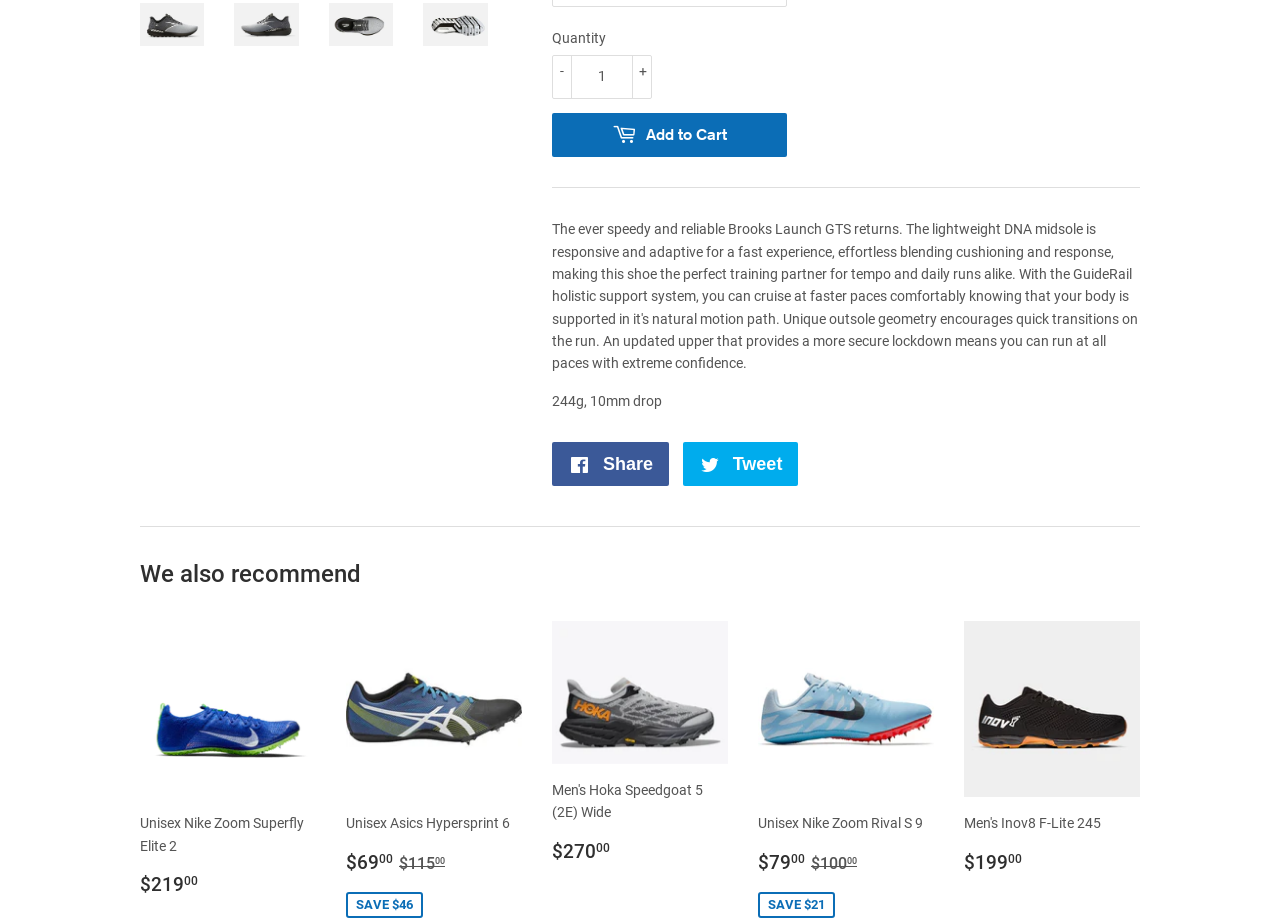Locate the bounding box coordinates of the UI element described by: "Tweet Tweet on Twitter". The bounding box coordinates should consist of four float numbers between 0 and 1, i.e., [left, top, right, bottom].

[0.533, 0.479, 0.624, 0.526]